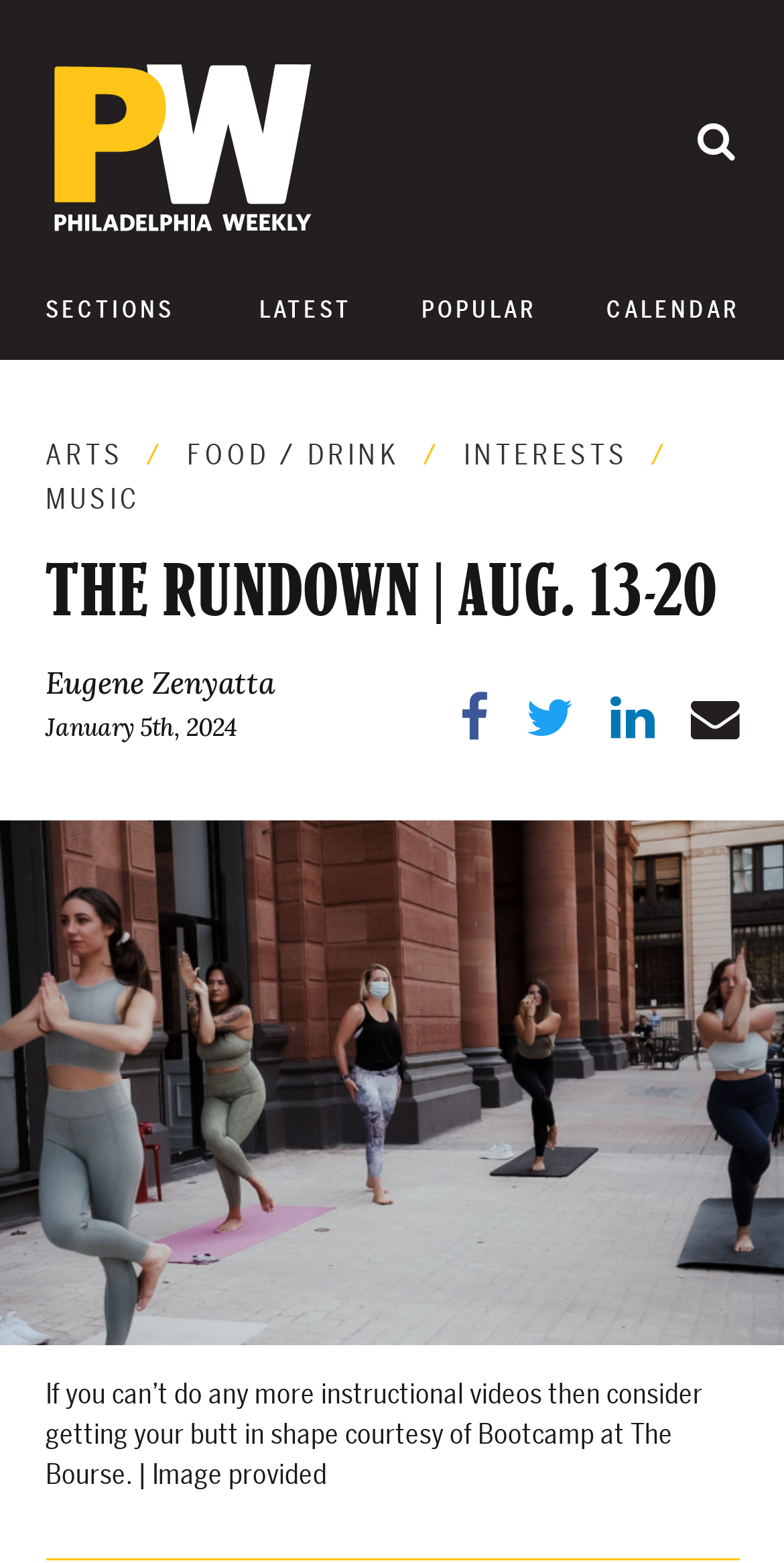Identify and provide the bounding box coordinates of the UI element described: "parent_node: Search for: aria-label="Submit"". The coordinates should be formatted as [left, top, right, bottom], with each number being a float between 0 and 1.

[0.886, 0.075, 0.942, 0.114]